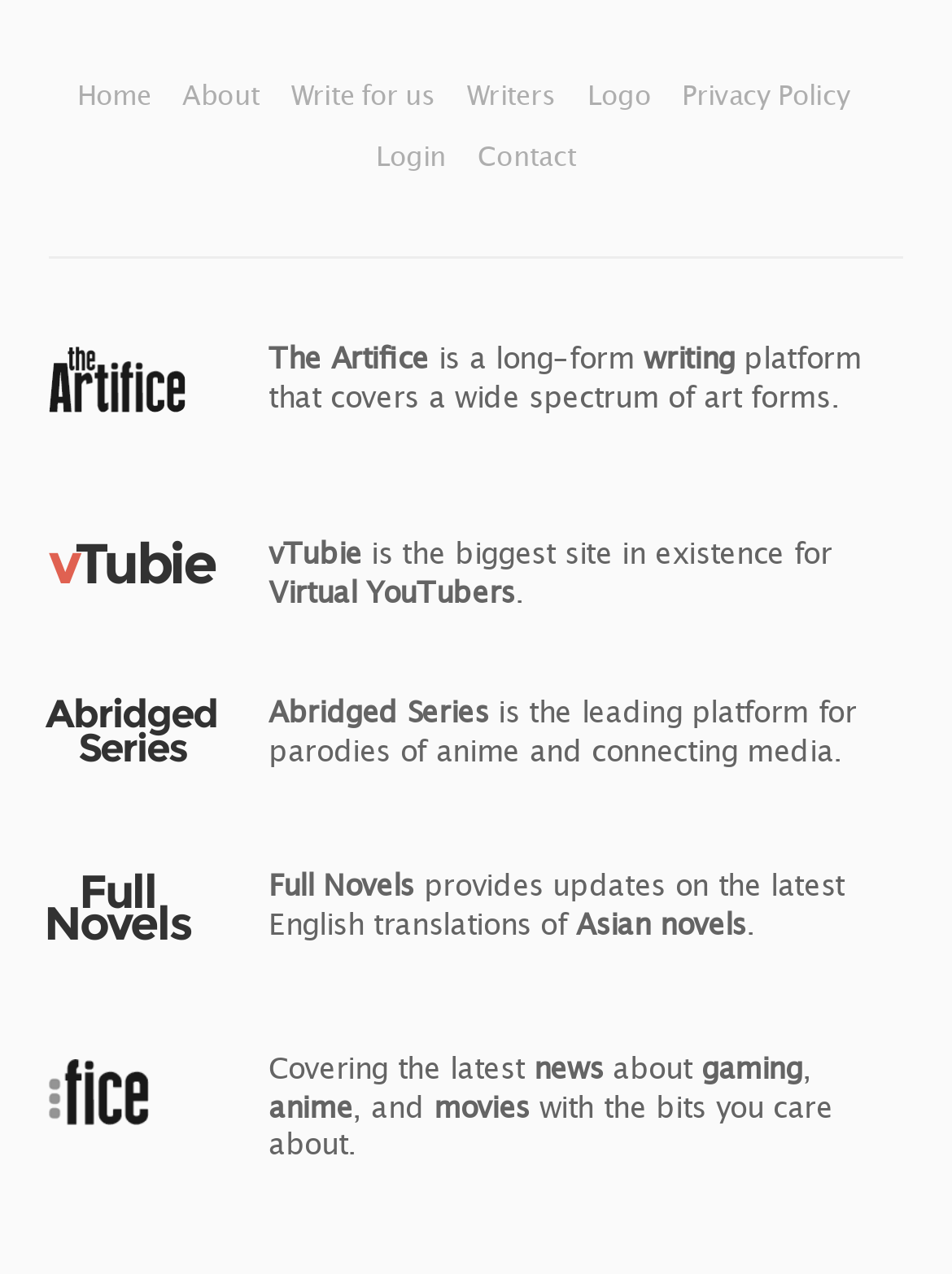Provide a brief response in the form of a single word or phrase:
What type of news does the website cover?

gaming, anime, and movies